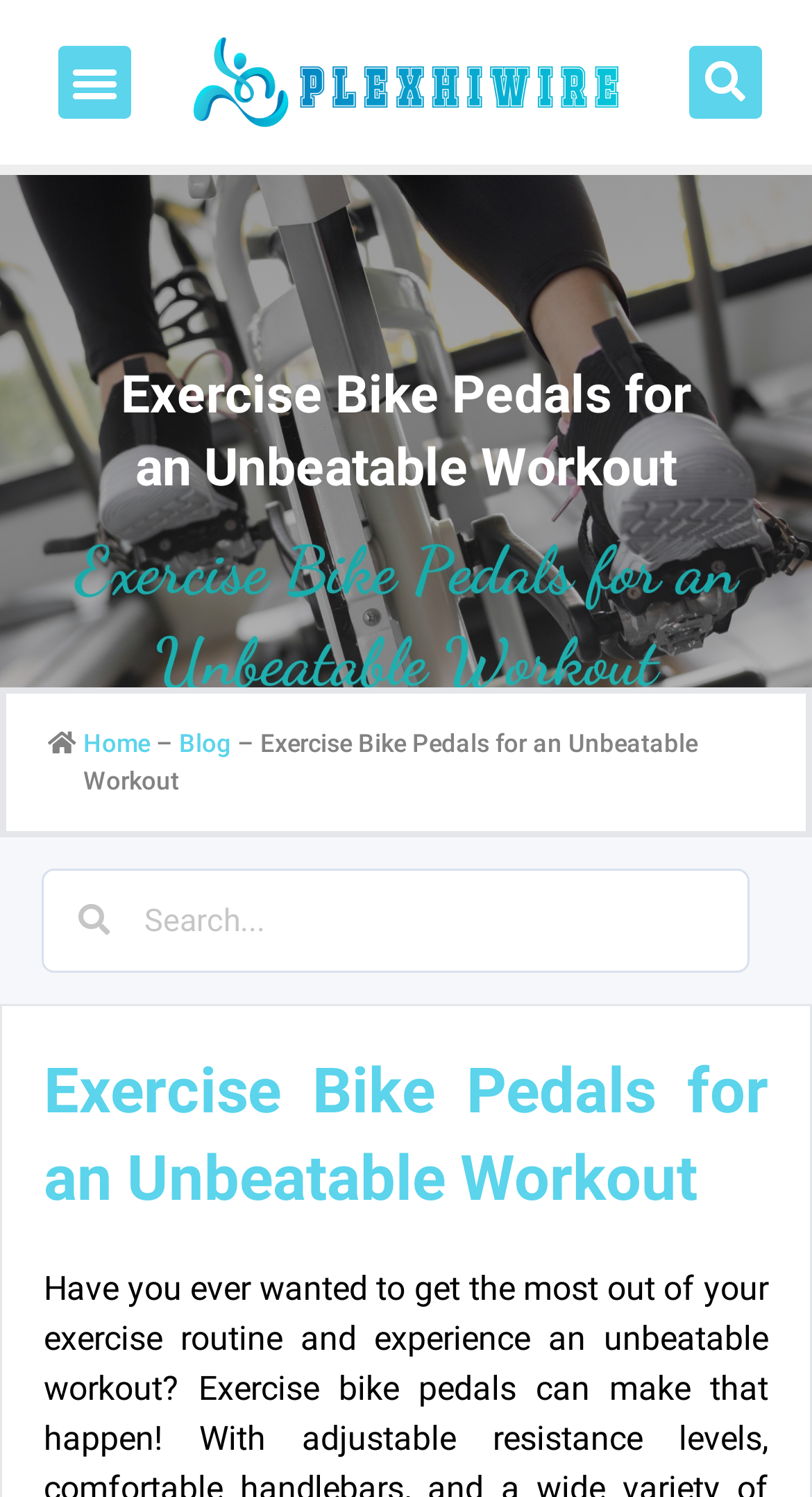Identify the bounding box coordinates for the UI element described by the following text: "parent_node: Search name="s" placeholder="Search..." title="Search"". Provide the coordinates as four float numbers between 0 and 1, in the format [left, top, right, bottom].

[0.135, 0.581, 0.919, 0.648]